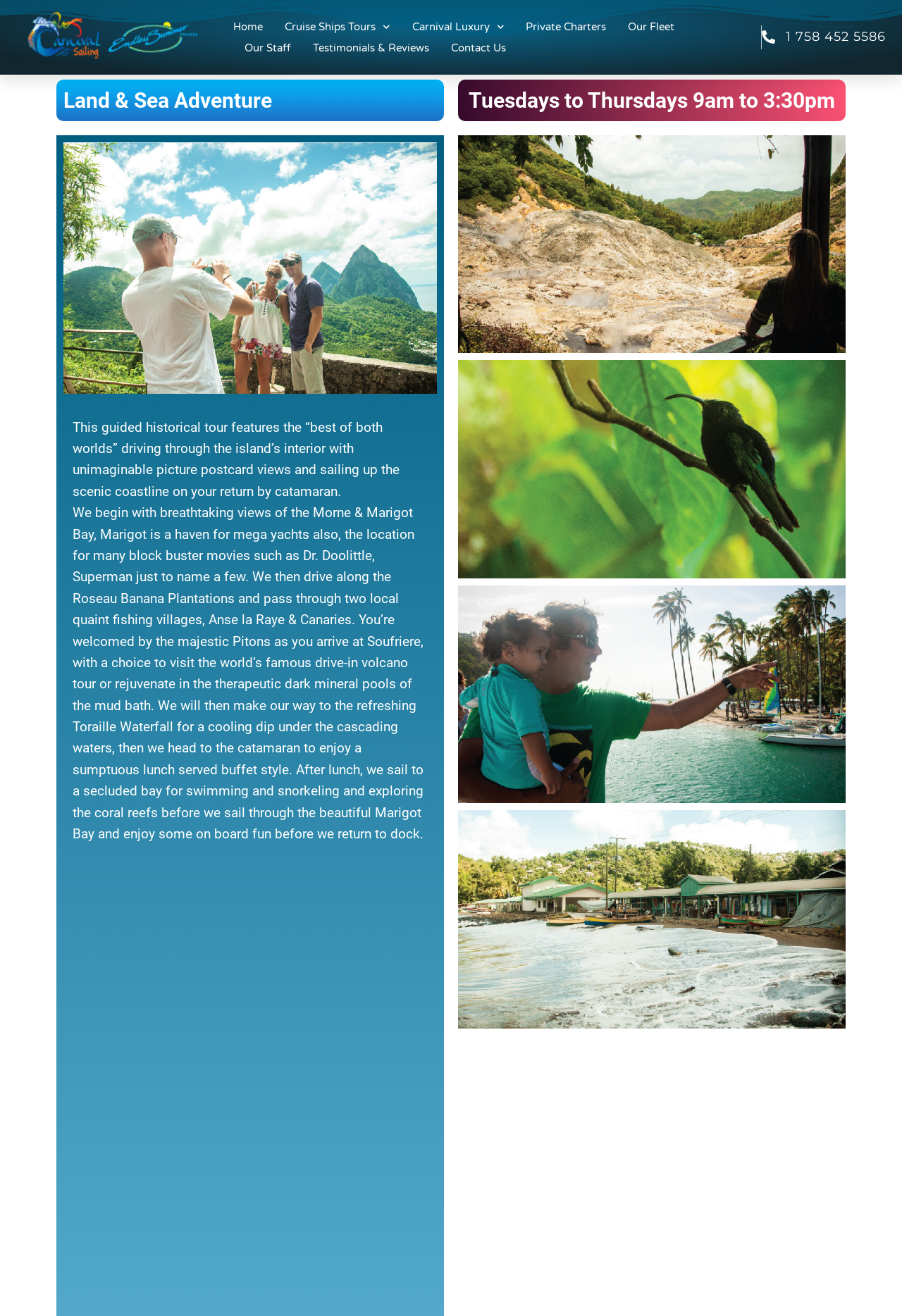Determine the bounding box coordinates for the UI element matching this description: "Home".

[0.259, 0.012, 0.292, 0.028]